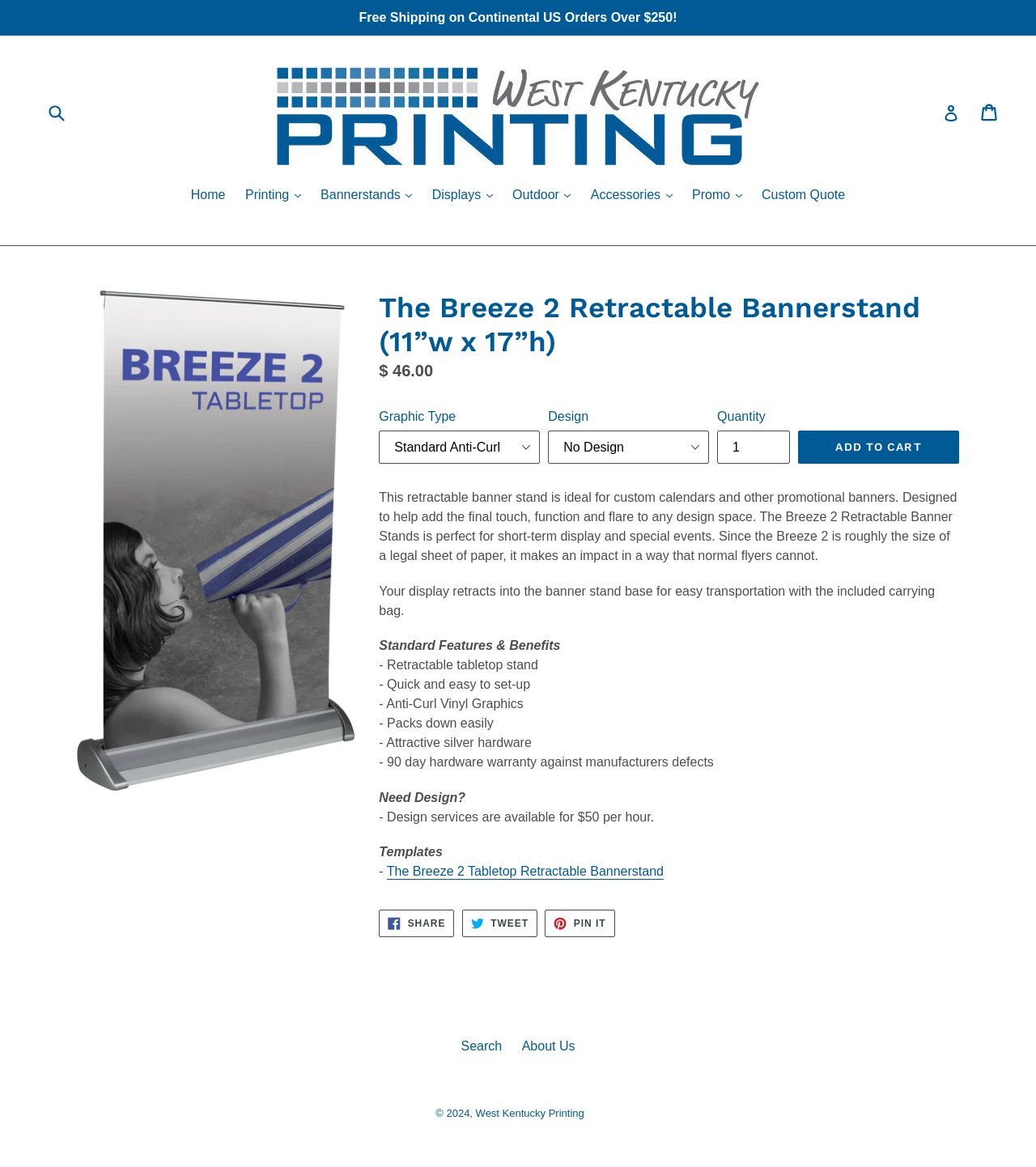Indicate the bounding box coordinates of the element that must be clicked to execute the instruction: "Log in to your account". The coordinates should be given as four float numbers between 0 and 1, i.e., [left, top, right, bottom].

[0.91, 0.083, 0.926, 0.11]